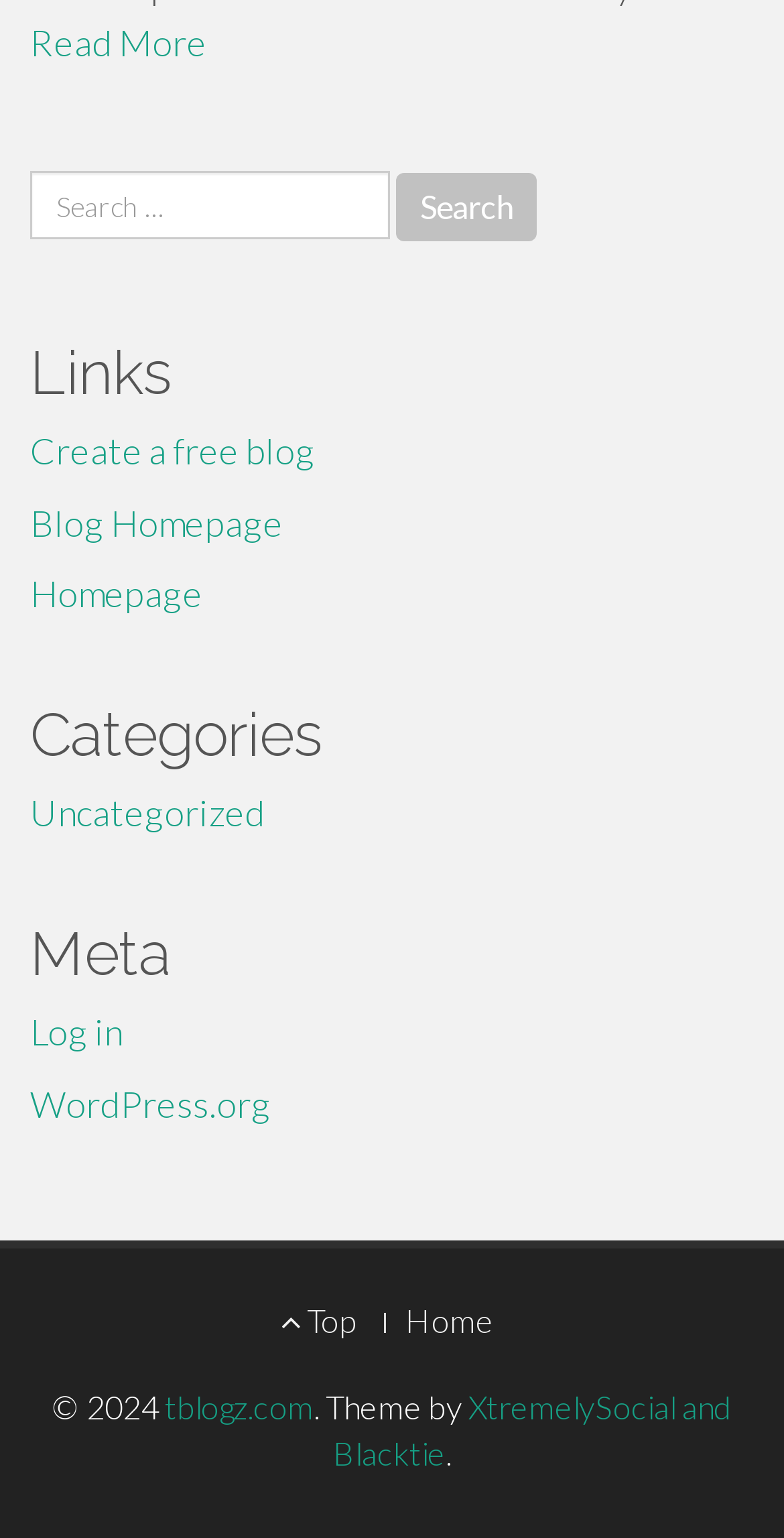What is the copyright year mentioned in the footer?
Examine the image closely and answer the question with as much detail as possible.

The copyright year is mentioned in the footer of the webpage as '© 2024' which is located at a bounding box coordinate of [0.067, 0.902, 0.21, 0.927].